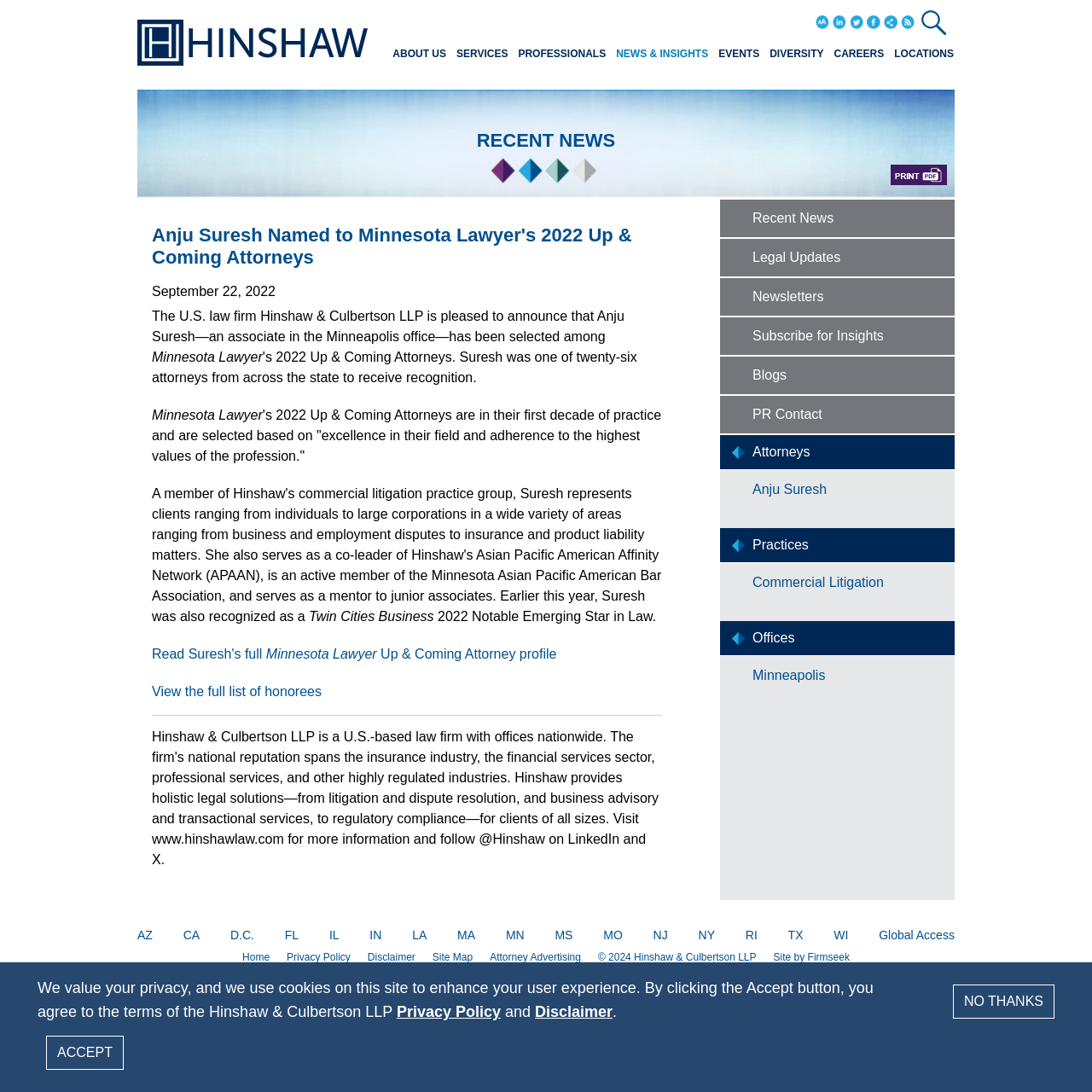Please answer the following question using a single word or phrase: 
What is Anju Suresh's position?

Associate